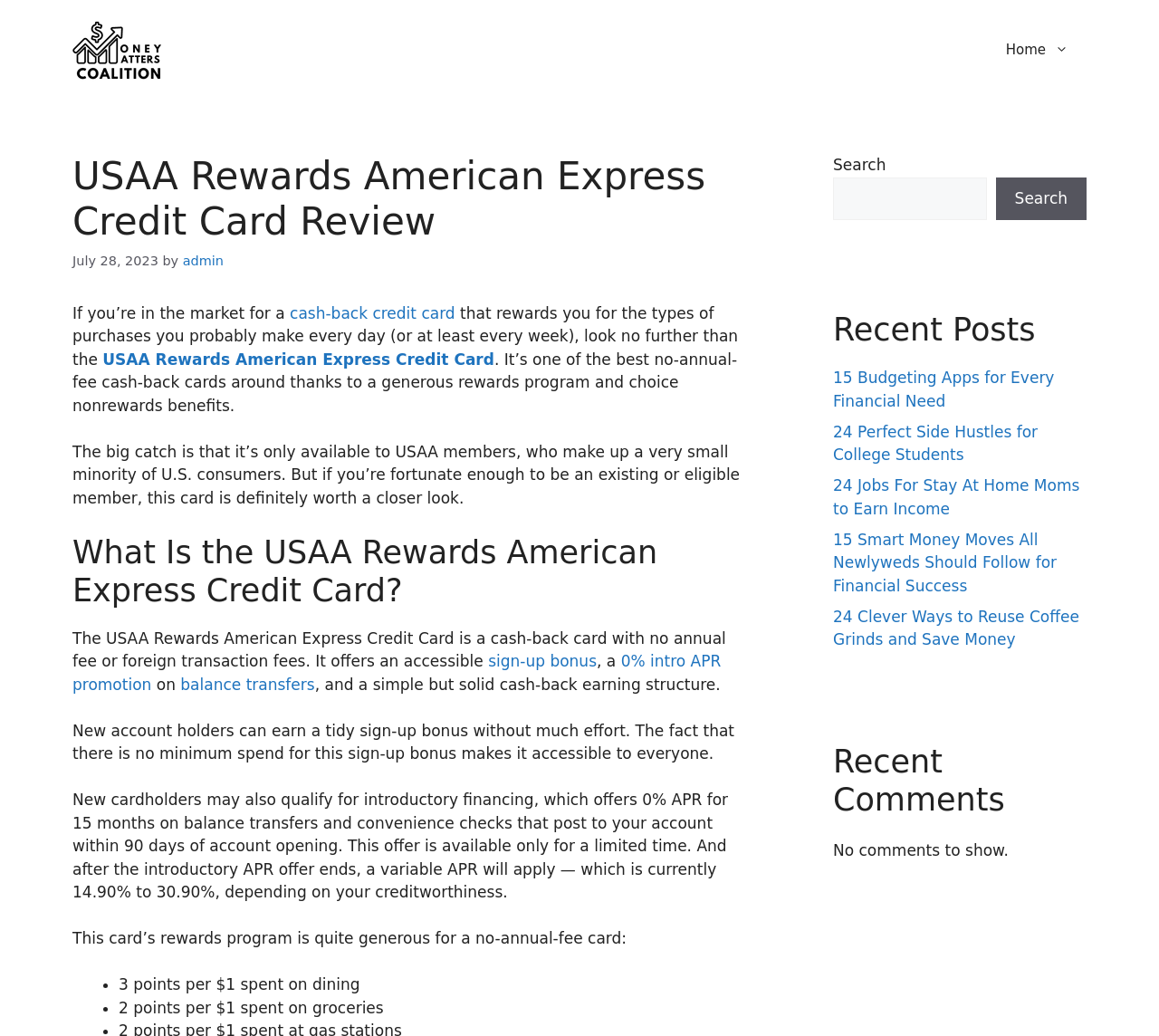Locate the bounding box coordinates of the clickable area needed to fulfill the instruction: "Read the 'USAA Rewards American Express Credit Card Review'".

[0.062, 0.149, 0.641, 0.237]